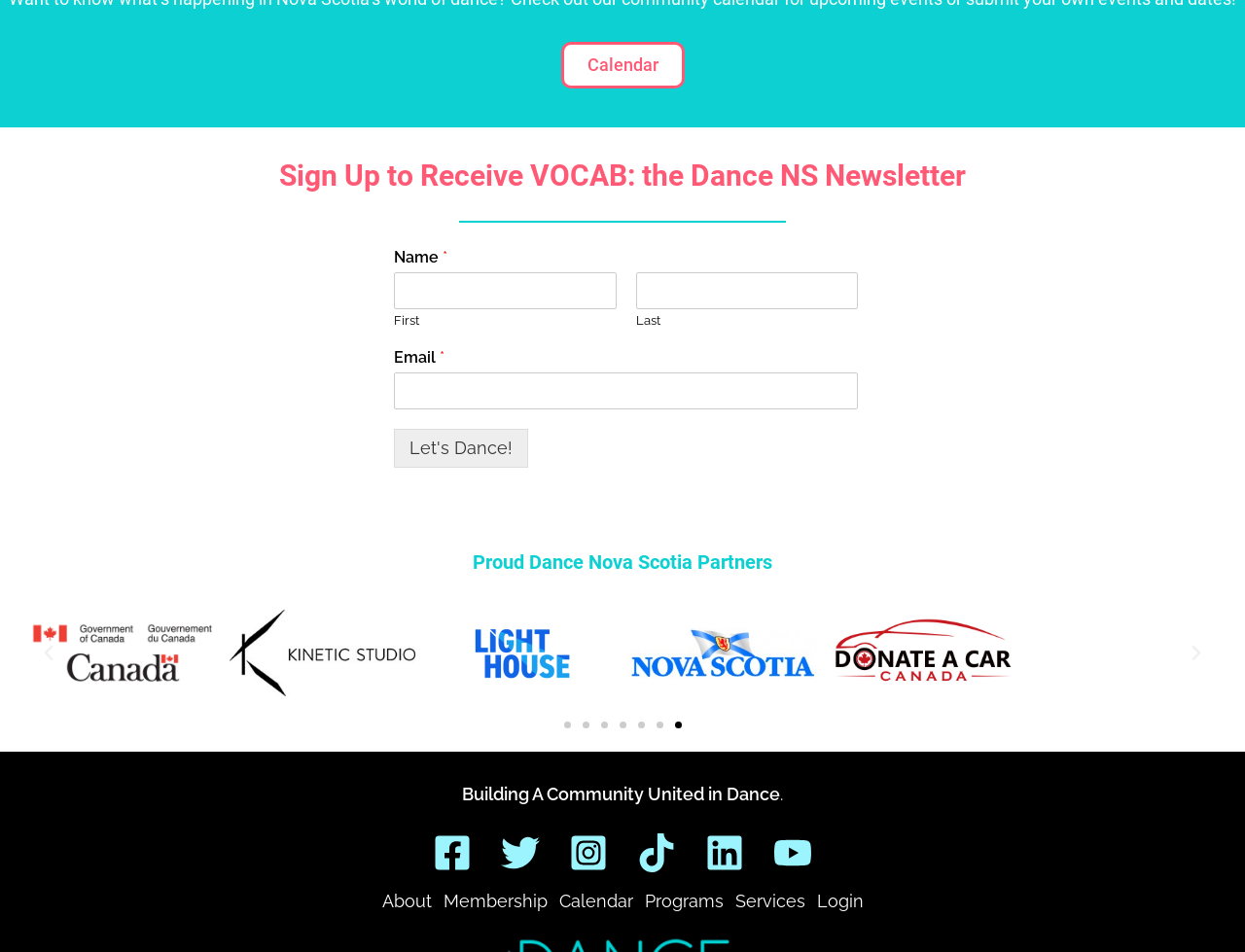Return the bounding box coordinates of the UI element that corresponds to this description: "parent_node: First name="wpforms[fields][3][first]"". The coordinates must be given as four float numbers in the range of 0 and 1, [left, top, right, bottom].

[0.316, 0.286, 0.495, 0.324]